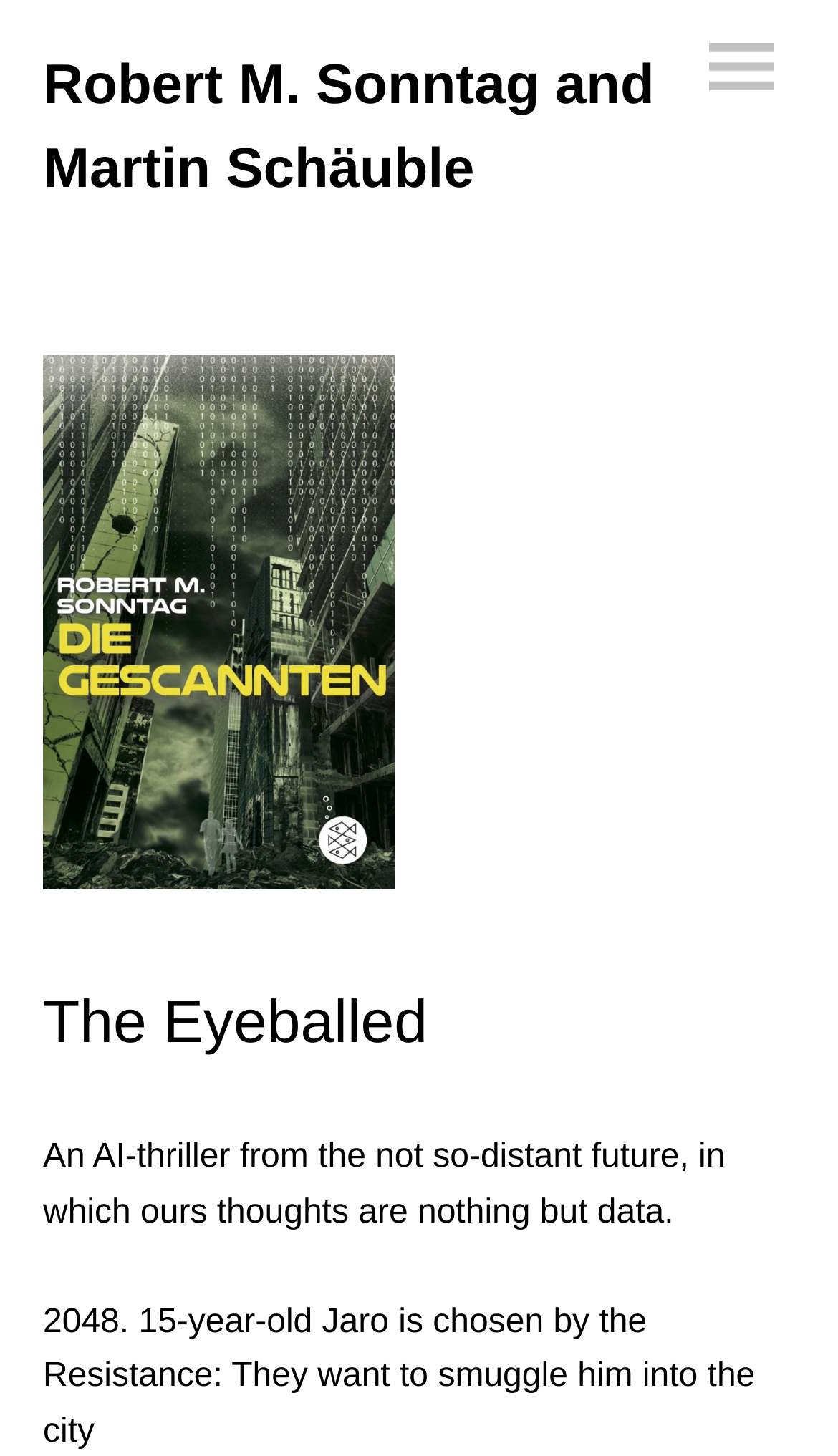Respond with a single word or short phrase to the following question: 
What is the main theme of the story?

AI-thriller